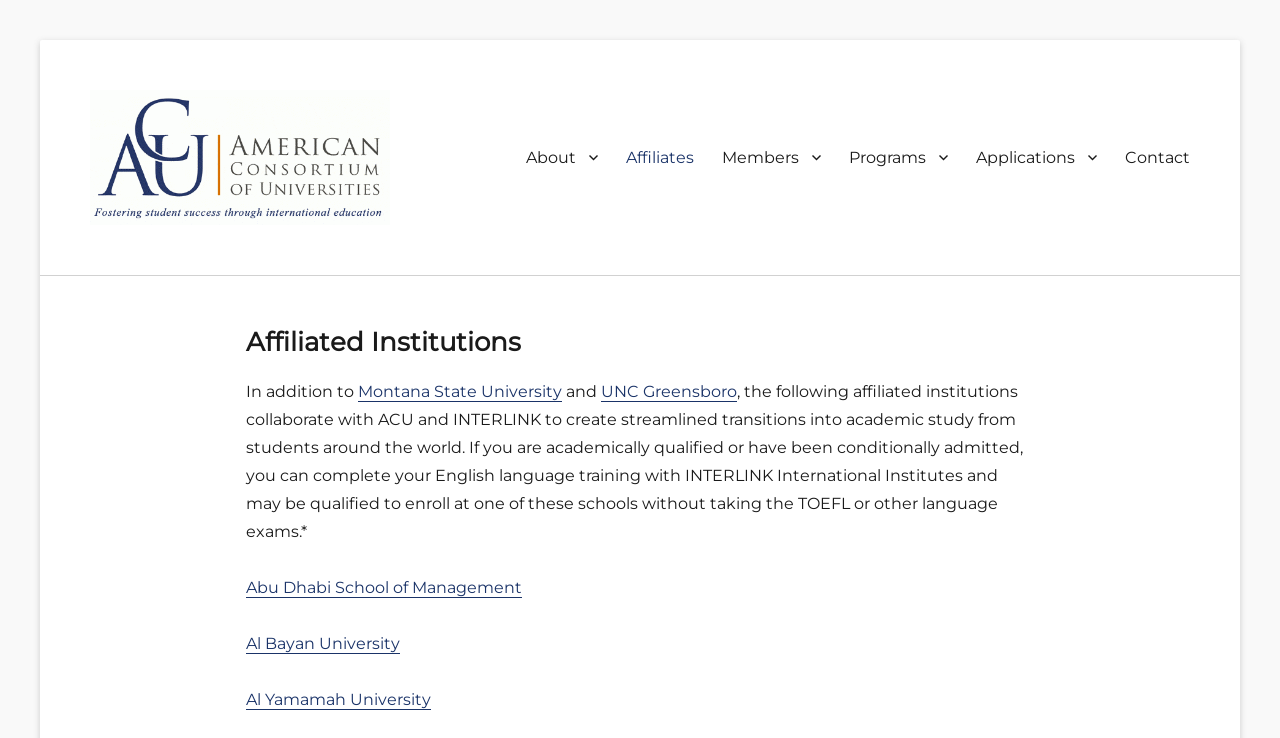How many links are there in the primary menu?
Analyze the image and provide a thorough answer to the question.

I examined the navigation element 'Primary Menu' and found 6 links: 'About', 'Affiliates', 'Members', 'Programs', 'Applications', and 'Contact'.